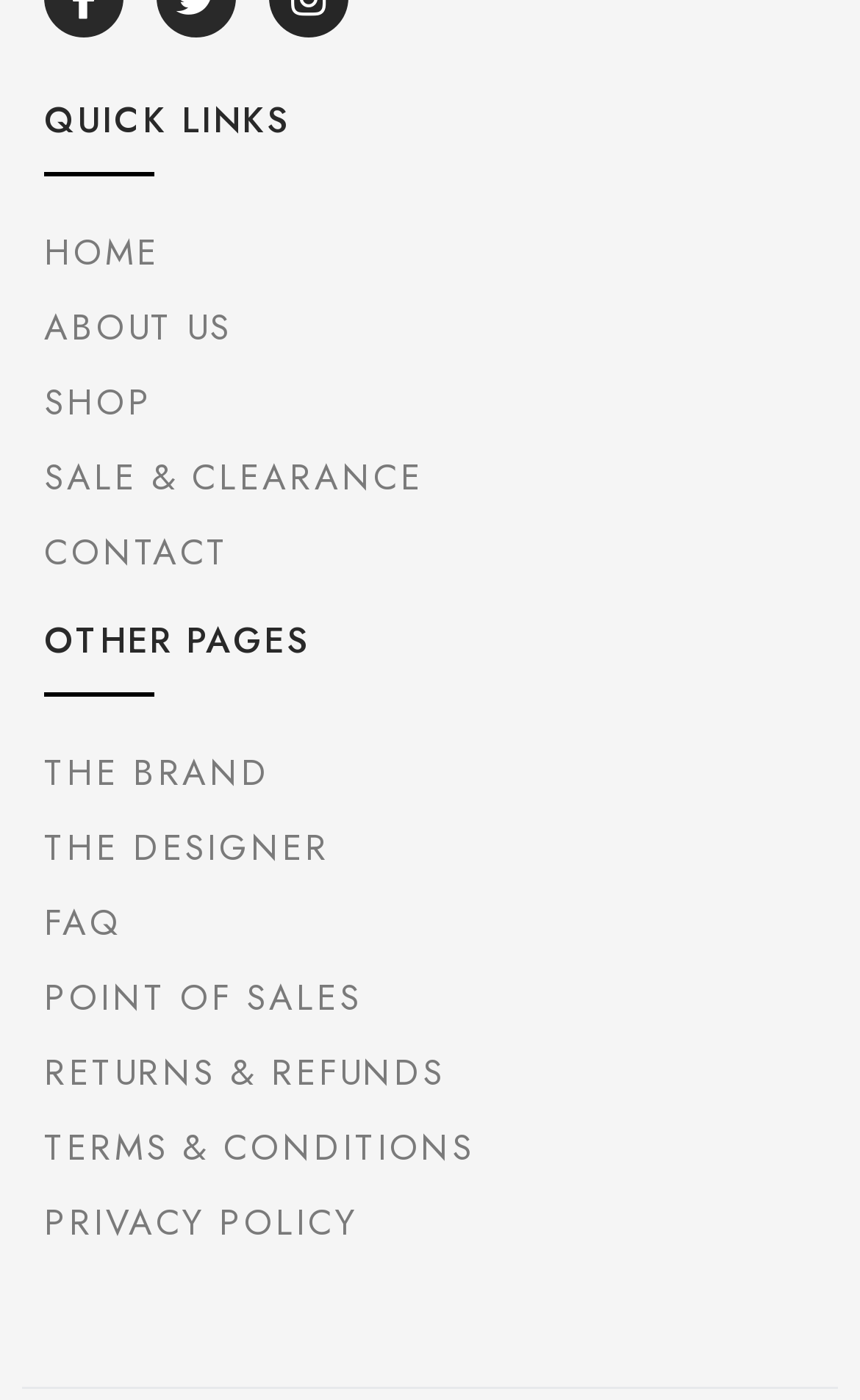Identify the bounding box for the UI element that is described as follows: "About Us".

[0.051, 0.216, 0.949, 0.254]